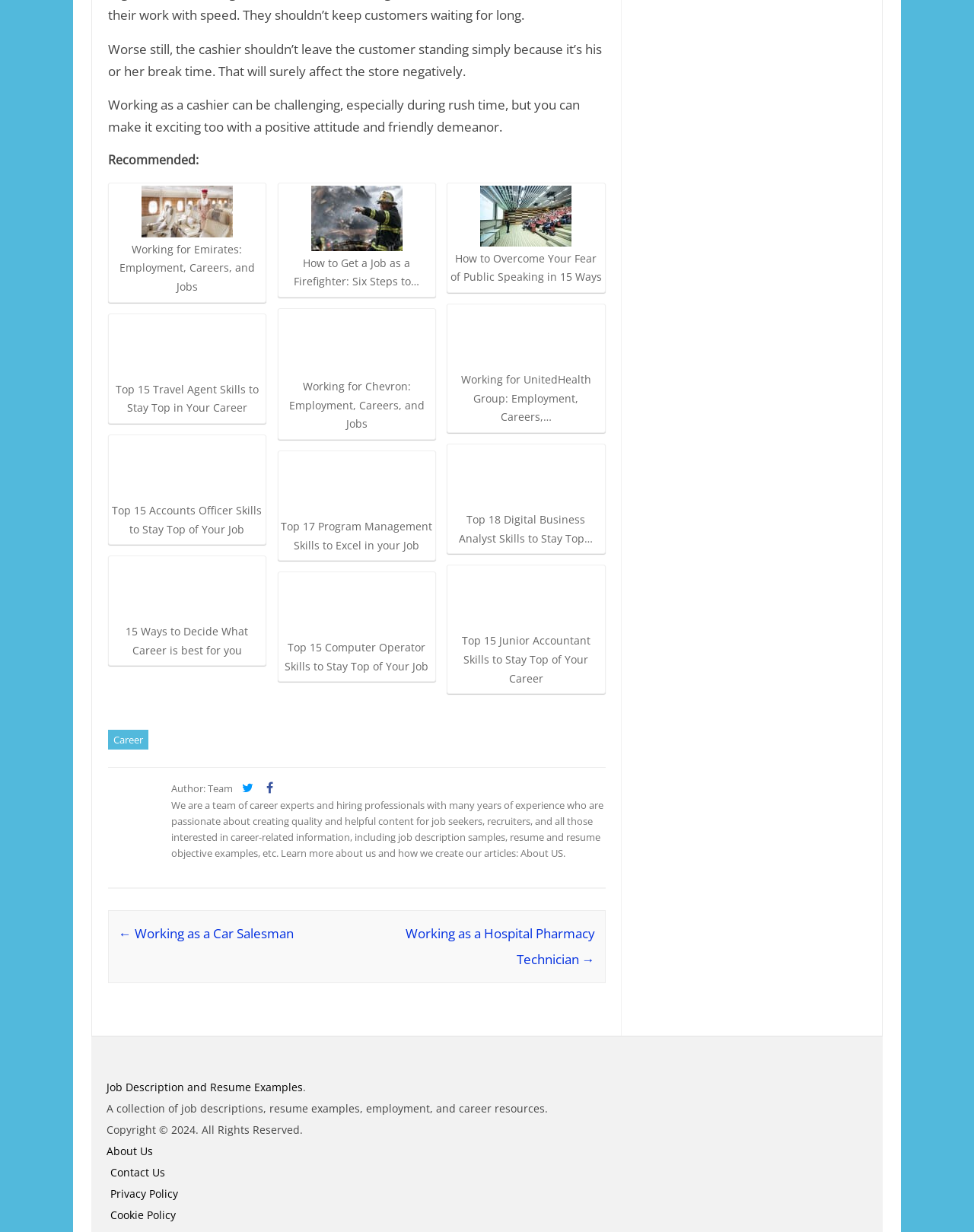Please give a concise answer to this question using a single word or phrase: 
Who is the author of the webpage content?

Team